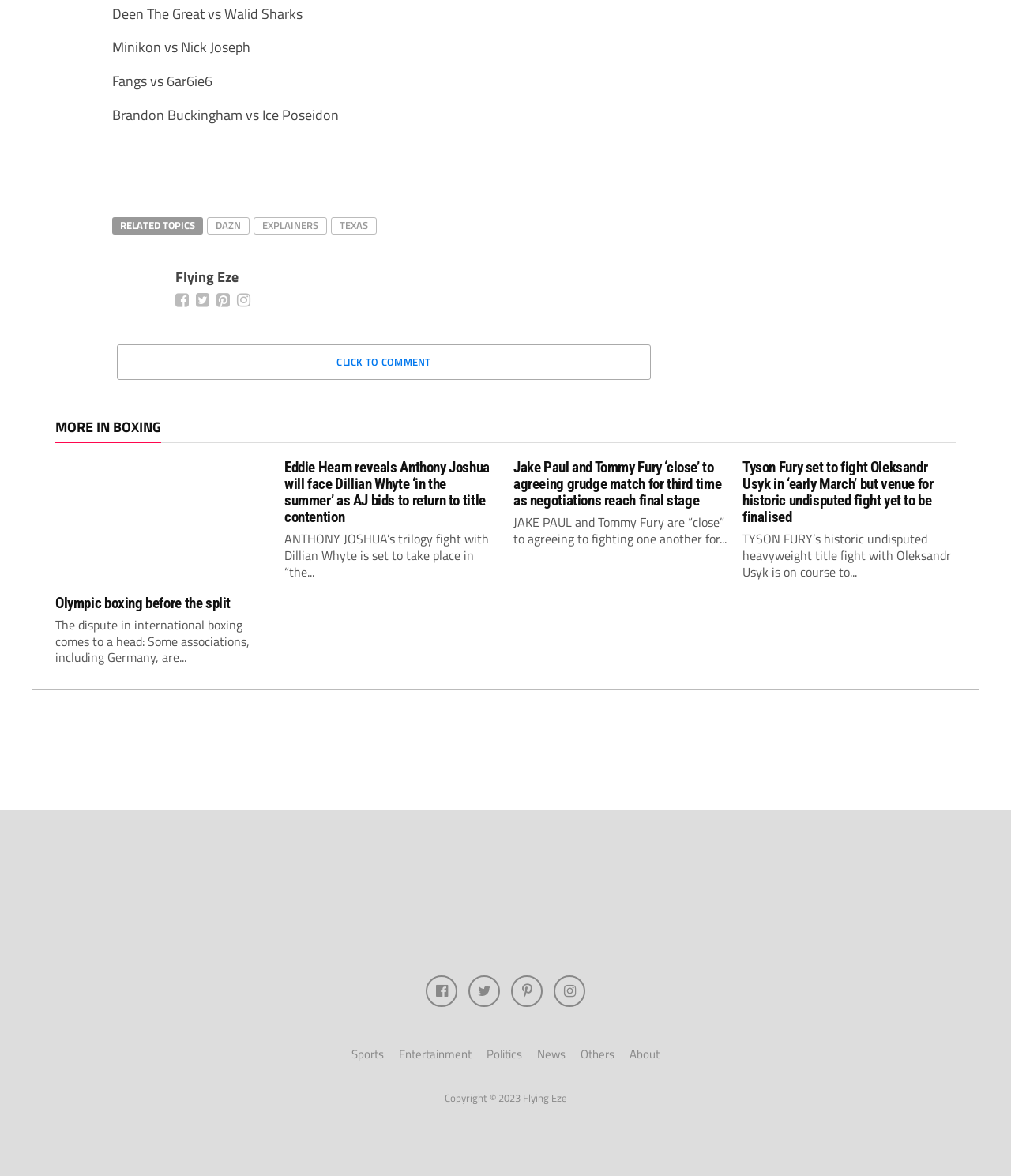Give the bounding box coordinates for this UI element: "alt="Instagram"". The coordinates should be four float numbers between 0 and 1, arranged as [left, top, right, bottom].

[0.234, 0.401, 0.252, 0.417]